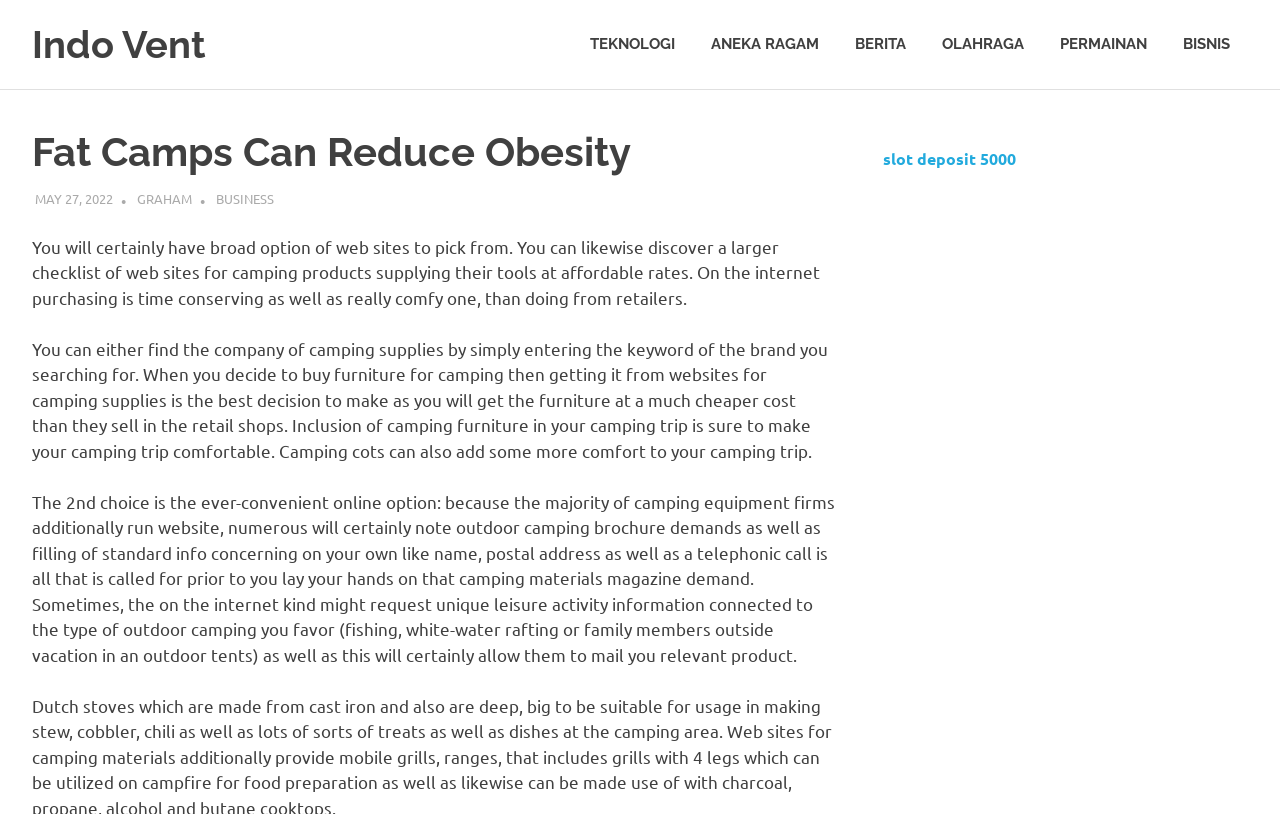Kindly respond to the following question with a single word or a brief phrase: 
What is the purpose of the article?

To discuss camping supplies